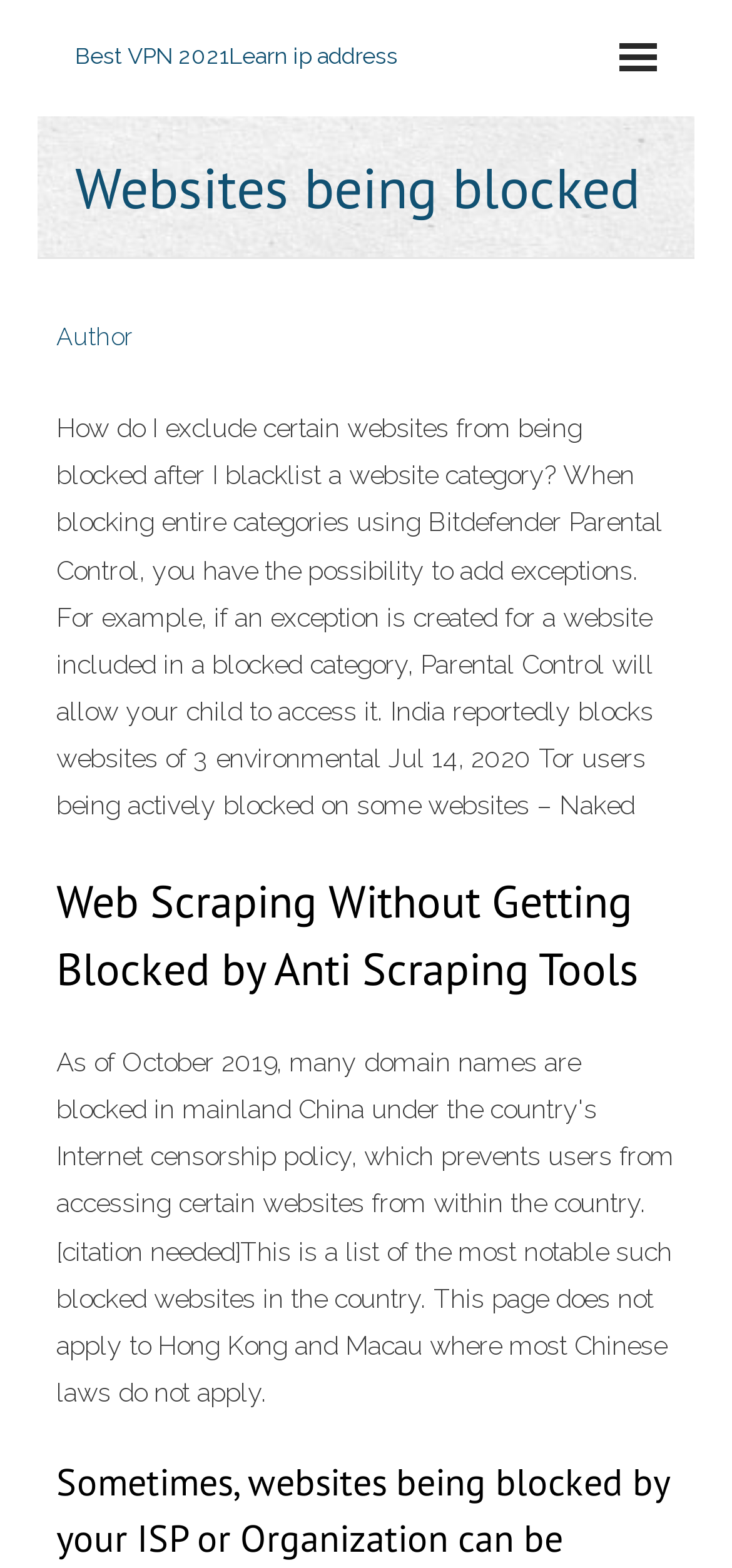What is the topic of the section 'Web Scraping Without Getting Blocked by Anti Scraping Tools'?
Using the image, respond with a single word or phrase.

Web scraping